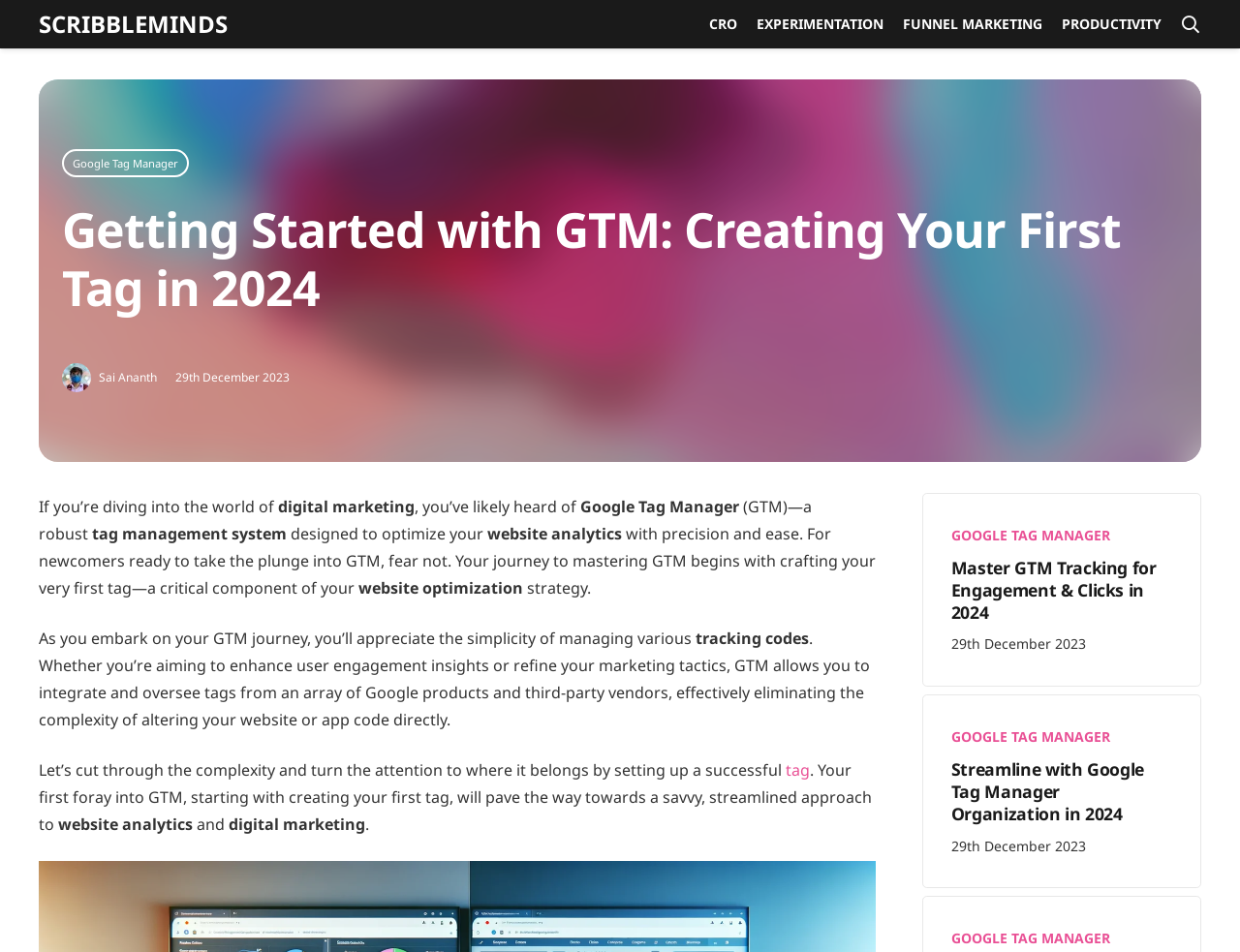Pinpoint the bounding box coordinates of the element you need to click to execute the following instruction: "Read the article 'Master GTM Tracking for Engagement & Clicks in 2024'". The bounding box should be represented by four float numbers between 0 and 1, in the format [left, top, right, bottom].

[0.767, 0.552, 0.895, 0.572]